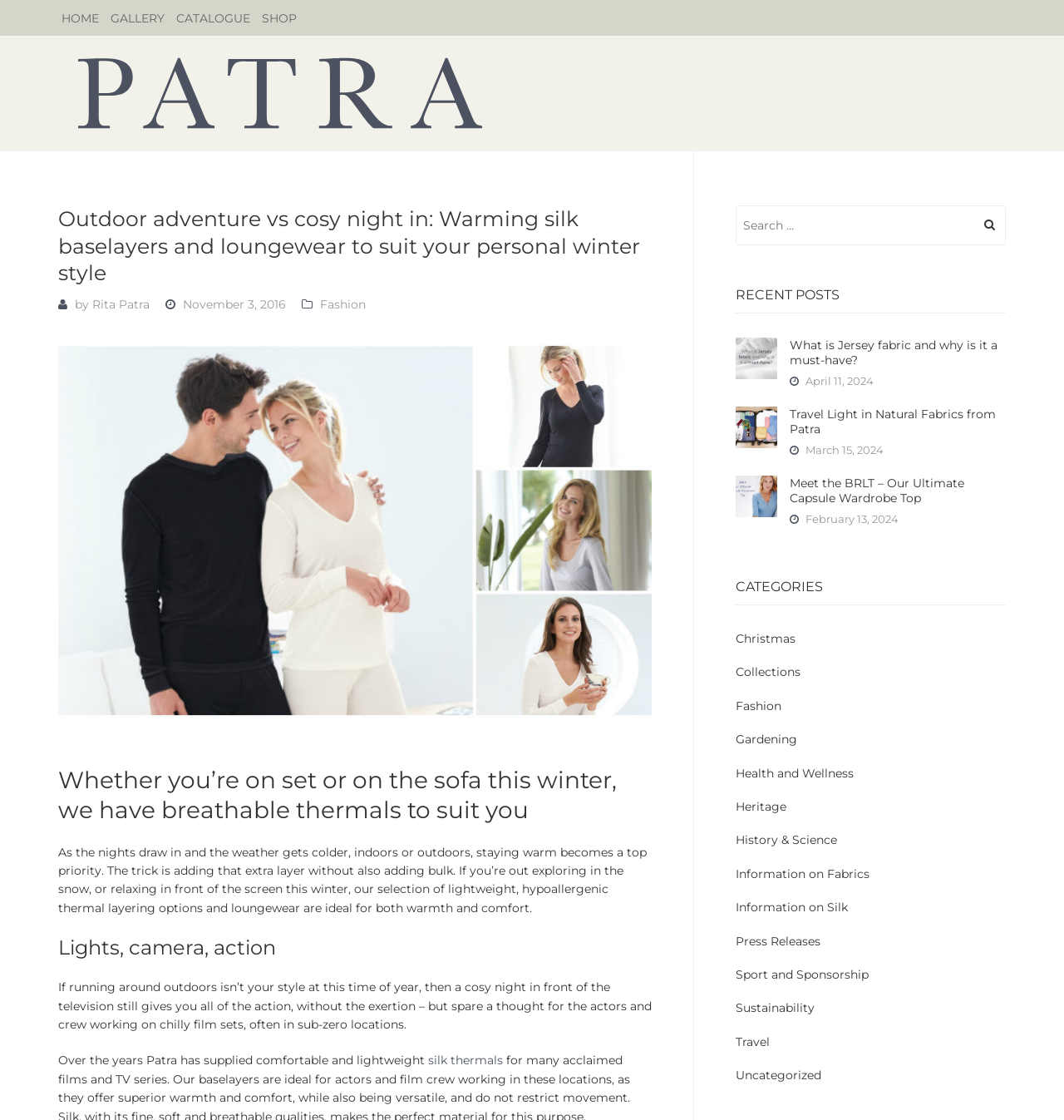Articulate a complete and detailed caption of the webpage elements.

This webpage appears to be a blog or article page from Patra Selections, a clothing brand that specializes in silk clothing and underwear. The page is divided into several sections. At the top, there is a navigation menu with links to "HOME", "GALLERY", "CATALOGUE", and "SHOP". Below the navigation menu, there is a header section with a heading that reads "Patra Selections Blog: Silk Clothing and Underwear".

The main content of the page is an article titled "Outdoor adventure vs cosy night in: Warming silk baselayers and loungewear to suit your personal winter style". The article is written by Rita Patra and was published on November 3, 2016. The article is categorized under "Fashion" and features an image of thermals and base layers.

The article discusses the importance of staying warm during the winter season, whether one is engaging in outdoor activities or relaxing at home. It highlights the benefits of Patra's lightweight, hypoallergenic thermal layering options and loungewear for both warmth and comfort.

Below the article, there is a section with three headings: "Lights, camera, action", "Over the years Patra has supplied comfortable and lightweight", and "silk thermals". This section appears to discuss the use of Patra's silk thermals in film productions.

On the right-hand side of the page, there is a complementary section with a search bar, a list of recent posts, and a list of categories. The recent posts section features links to several articles, including "What is Jersey fabric?", "Travel Light in Natural Fabrics from Patra", and "Meet the BRLT – Our Ultimate Capsule Wardrobe Top". The categories section lists various topics, including "Christmas", "Collections", "Fashion", and "Sustainability", among others.